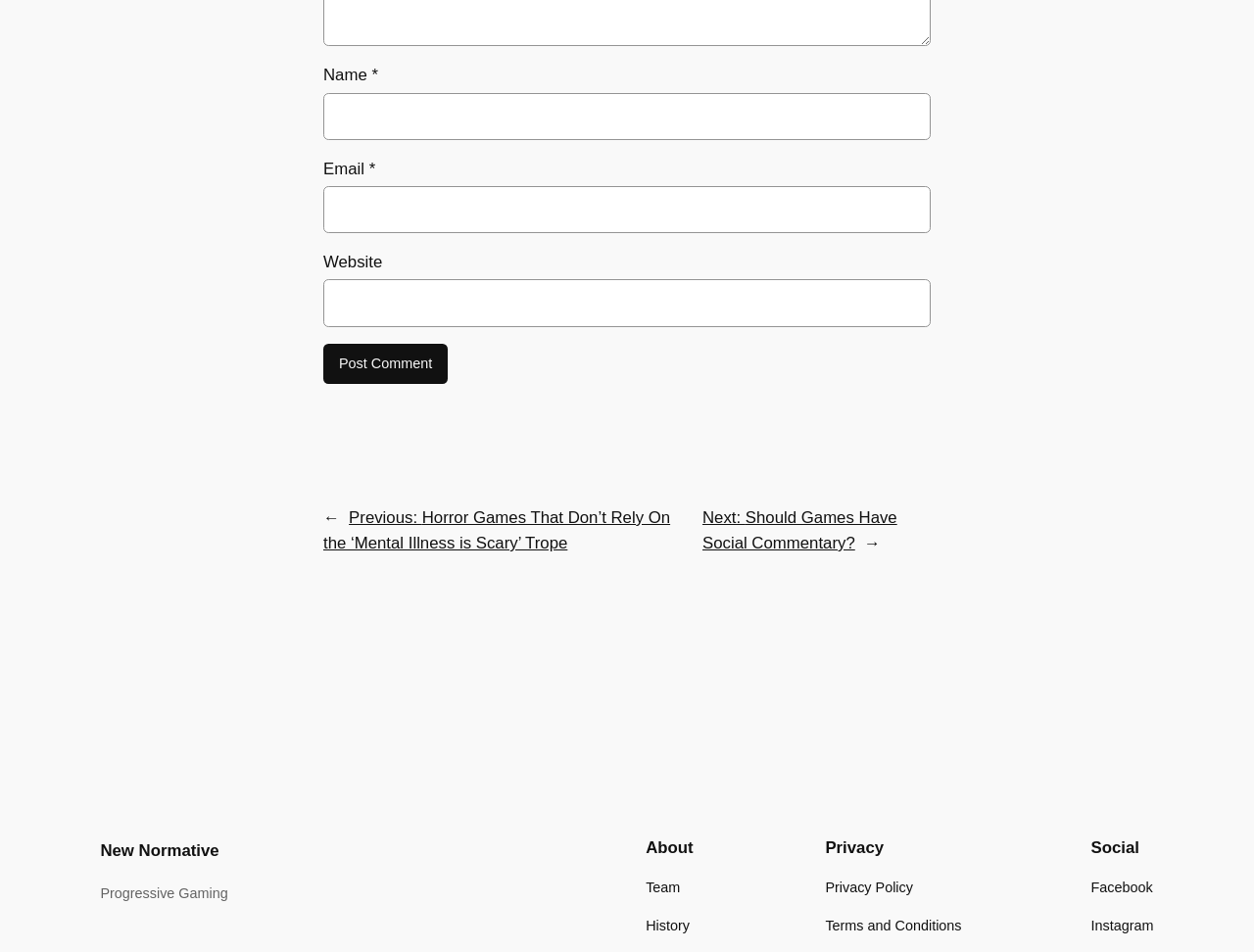Identify the bounding box of the HTML element described here: "New Normative". Provide the coordinates as four float numbers between 0 and 1: [left, top, right, bottom].

[0.08, 0.884, 0.175, 0.903]